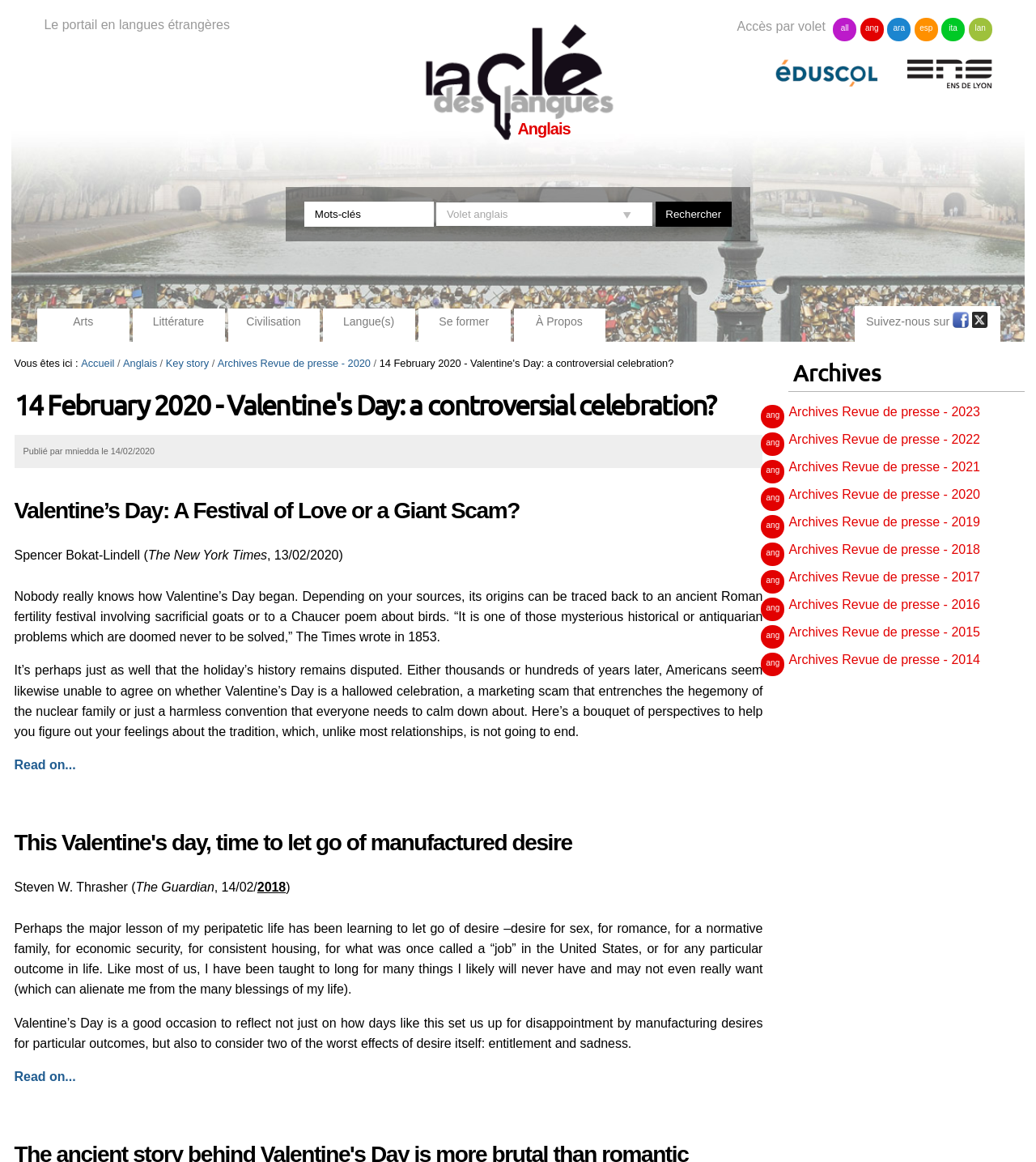Identify the bounding box coordinates of the region I need to click to complete this instruction: "Browse the archives of 2020".

[0.761, 0.42, 0.989, 0.432]